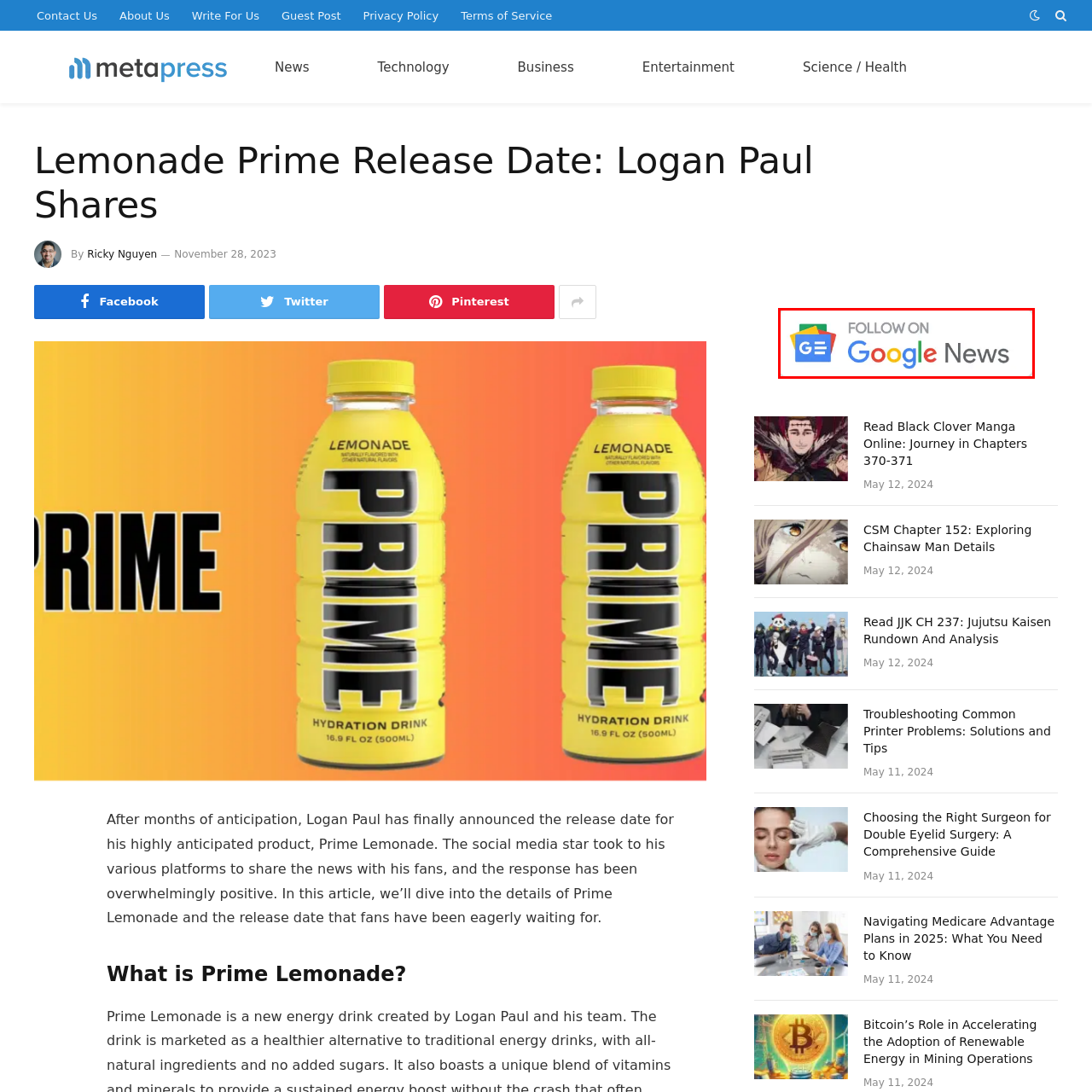What is the article about?
Inspect the image within the red bounding box and answer concisely using one word or a short phrase.

Logan Paul's Prime Lemonade release